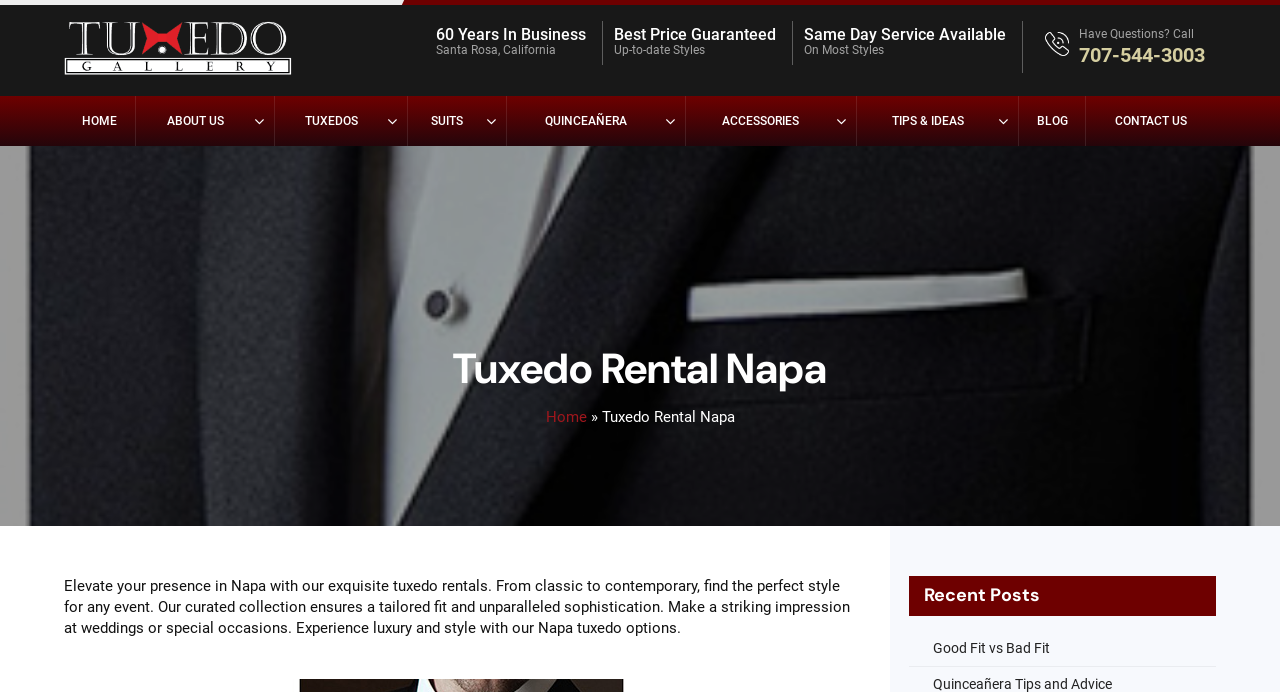Locate the bounding box coordinates of the element I should click to achieve the following instruction: "Learn about the 'Best Price Guaranteed'".

[0.48, 0.04, 0.606, 0.062]